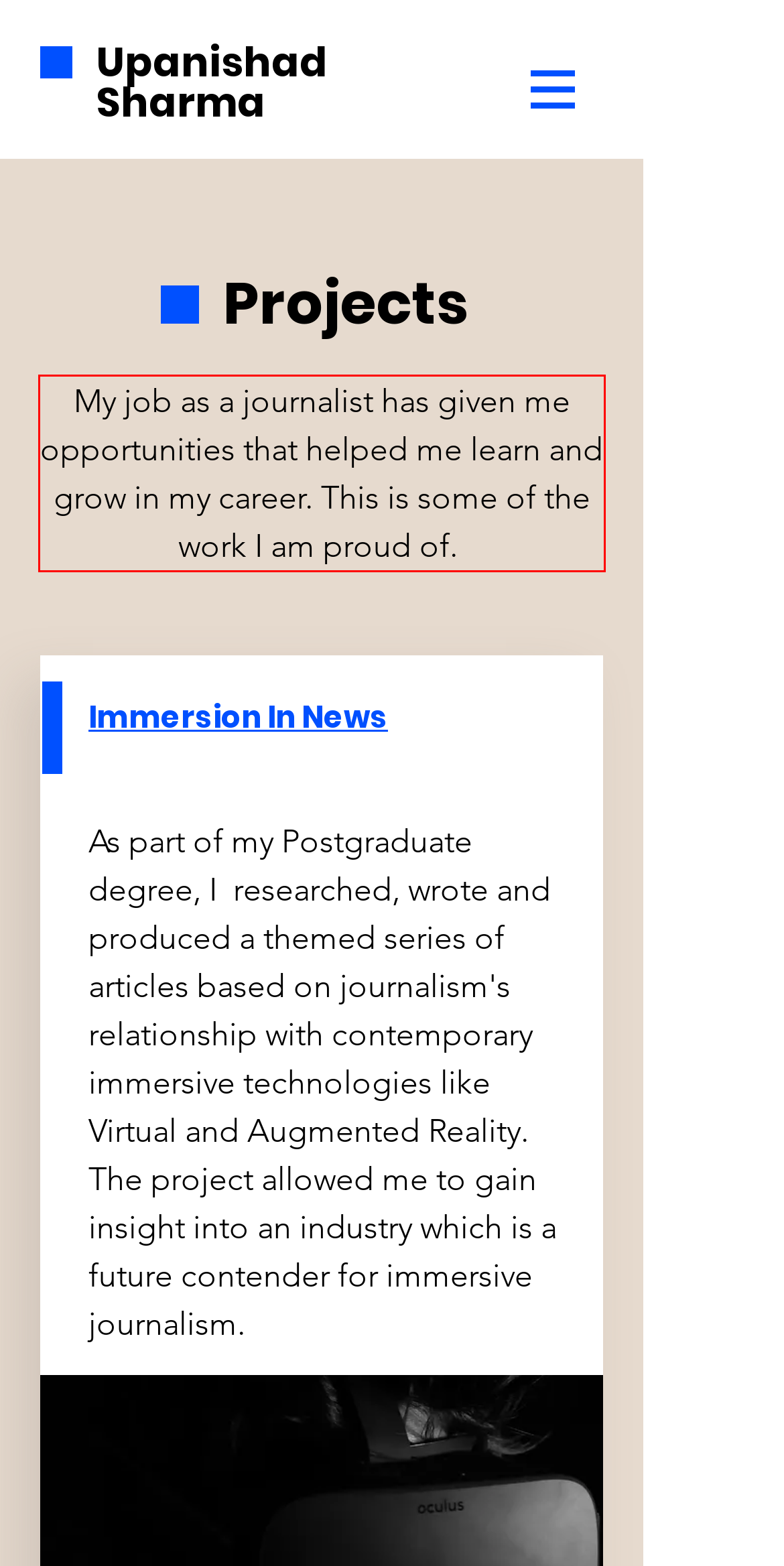The screenshot you have been given contains a UI element surrounded by a red rectangle. Use OCR to read and extract the text inside this red rectangle.

My job as a journalist has given me opportunities that helped me learn and grow in my career. This is some of the work I am proud of.